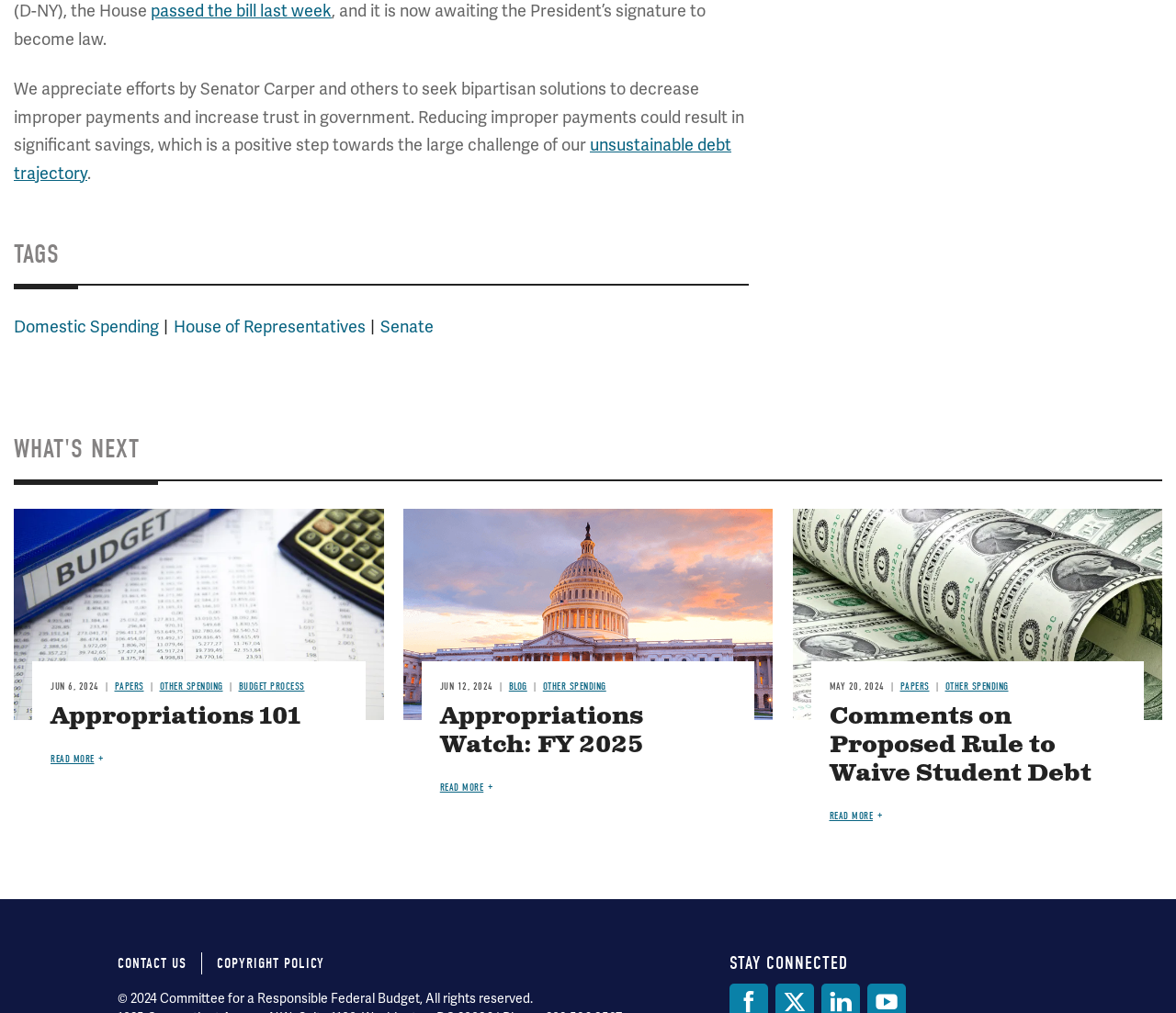Show the bounding box coordinates for the HTML element as described: "Appropriations Watch: FY 2025".

[0.374, 0.692, 0.547, 0.752]